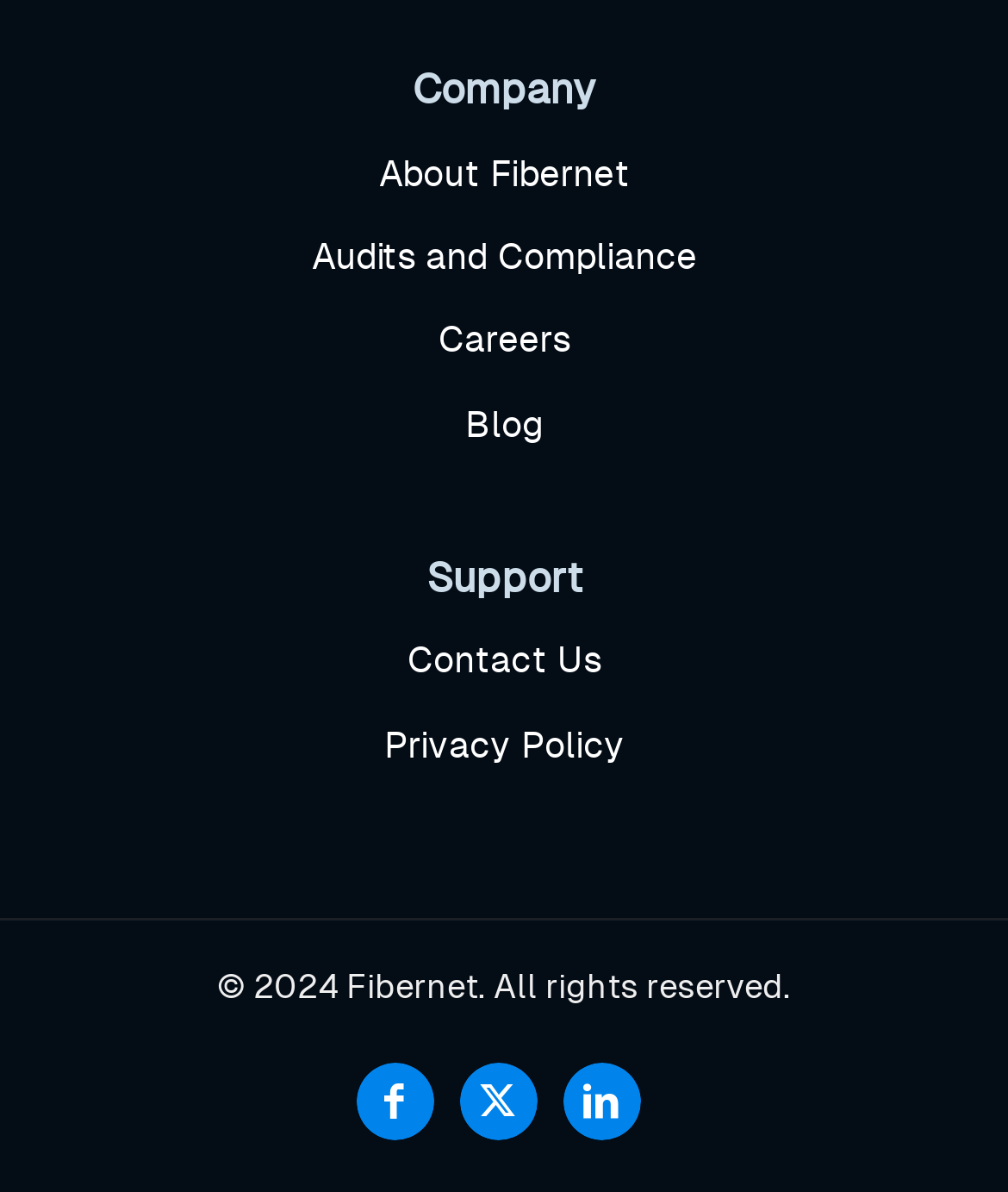What is the company name?
Based on the image, answer the question with as much detail as possible.

The company name can be found in the heading element at the top of the webpage, which reads 'Company'. This suggests that the company name is Fibernet.